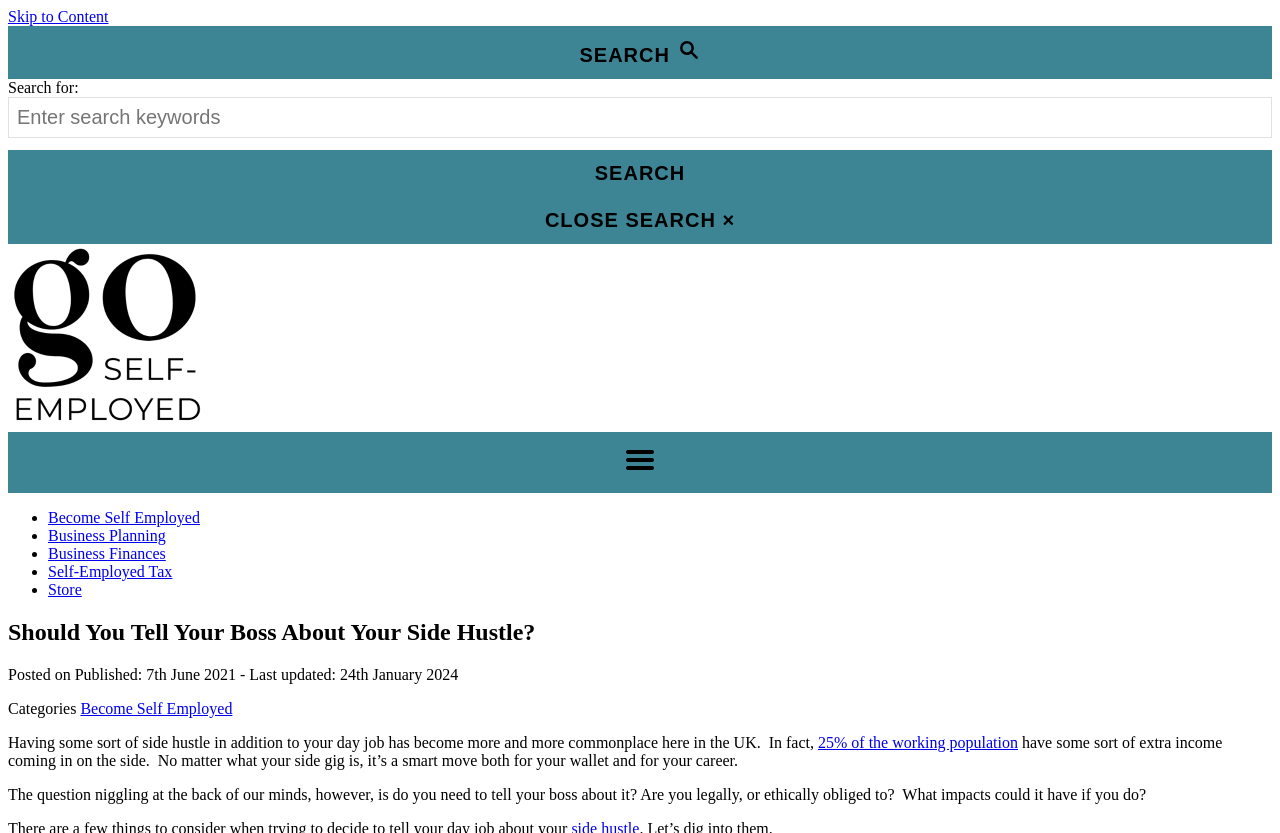Indicate the bounding box coordinates of the clickable region to achieve the following instruction: "Click the search button."

[0.006, 0.18, 0.994, 0.236]